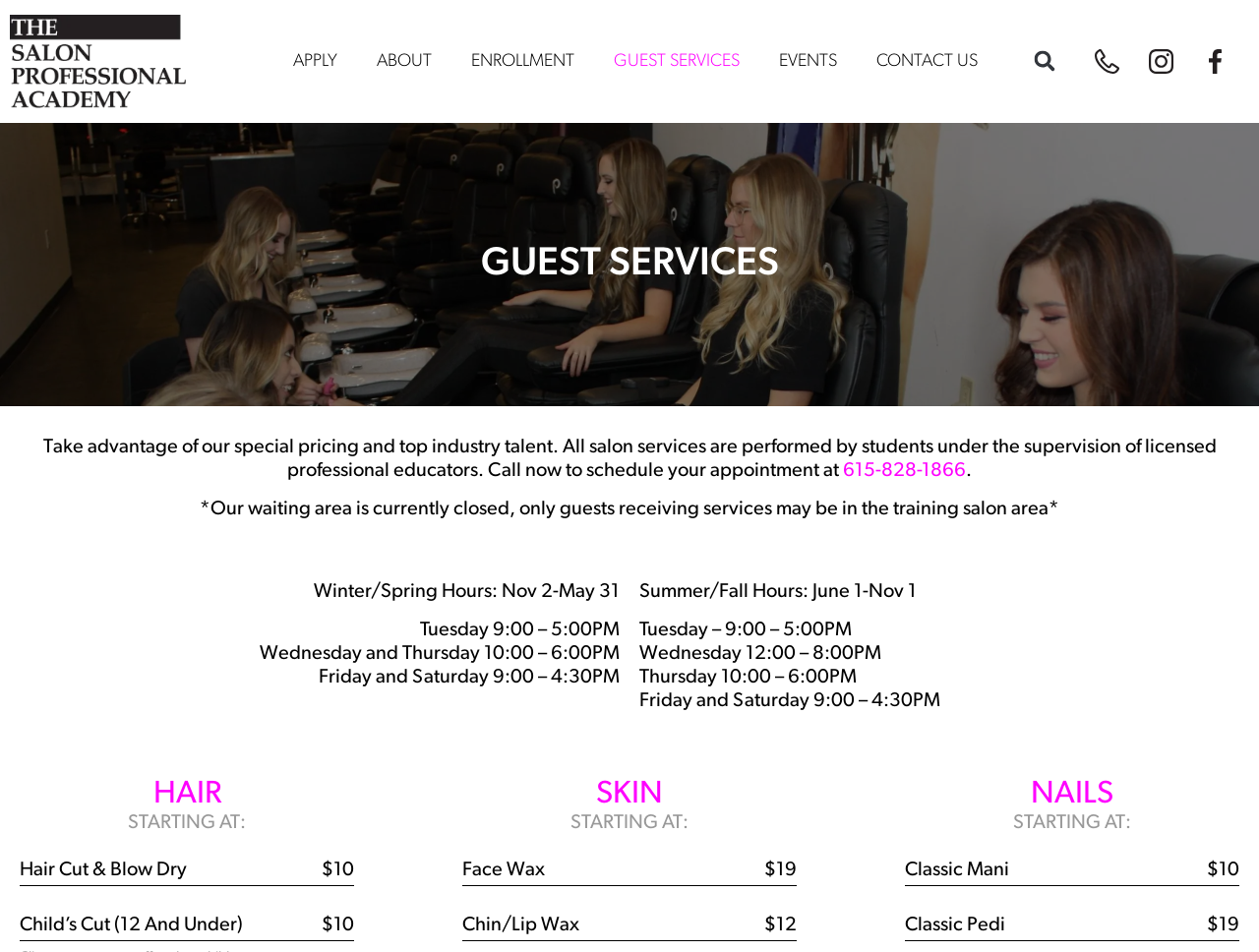Can you identify the bounding box coordinates of the clickable region needed to carry out this instruction: 'Search for something'? The coordinates should be four float numbers within the range of 0 to 1, stated as [left, top, right, bottom].

[0.815, 0.045, 0.845, 0.084]